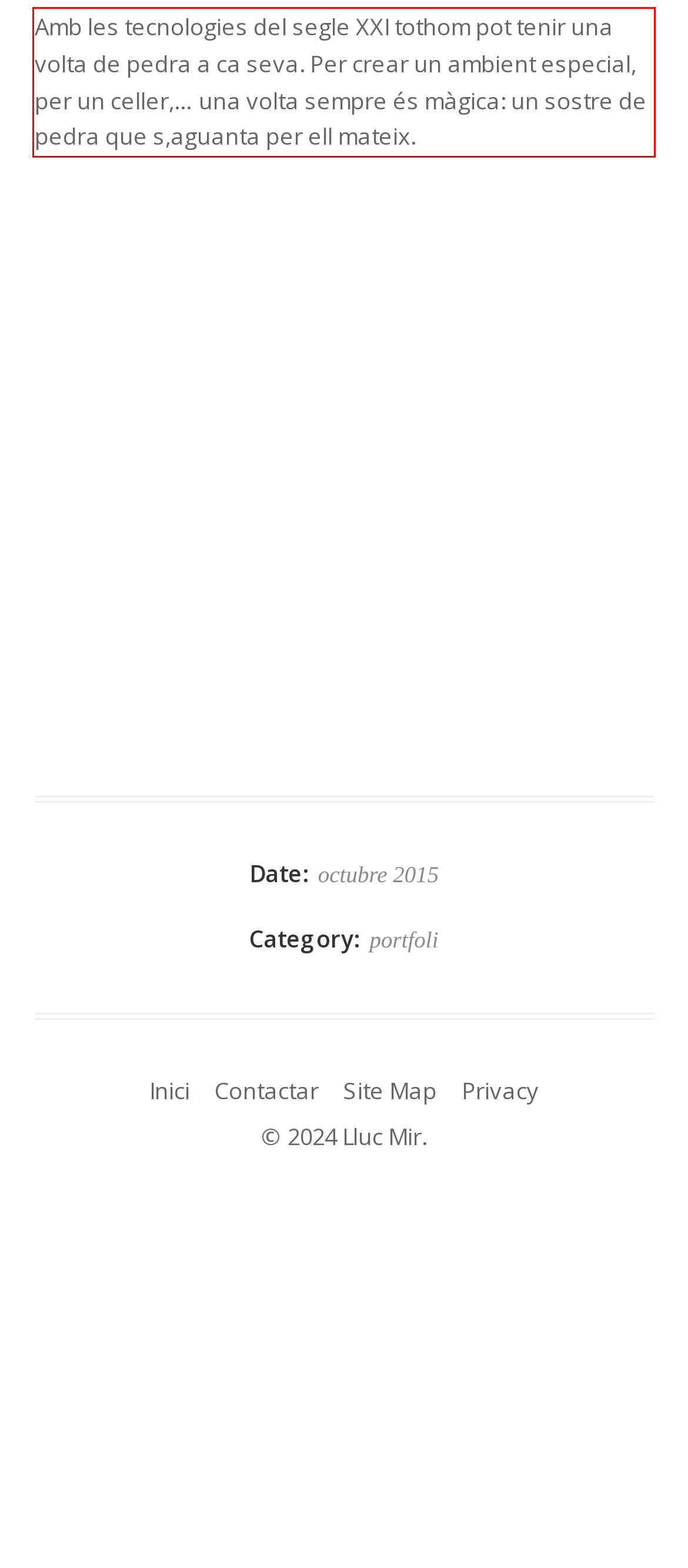Observe the screenshot of the webpage, locate the red bounding box, and extract the text content within it.

Amb les tecnologies del segle XXI tothom pot tenir una volta de pedra a ca seva. Per crear un ambient especial, per un celler,… una volta sempre és màgica: un sostre de pedra que s,aguanta per ell mateix.